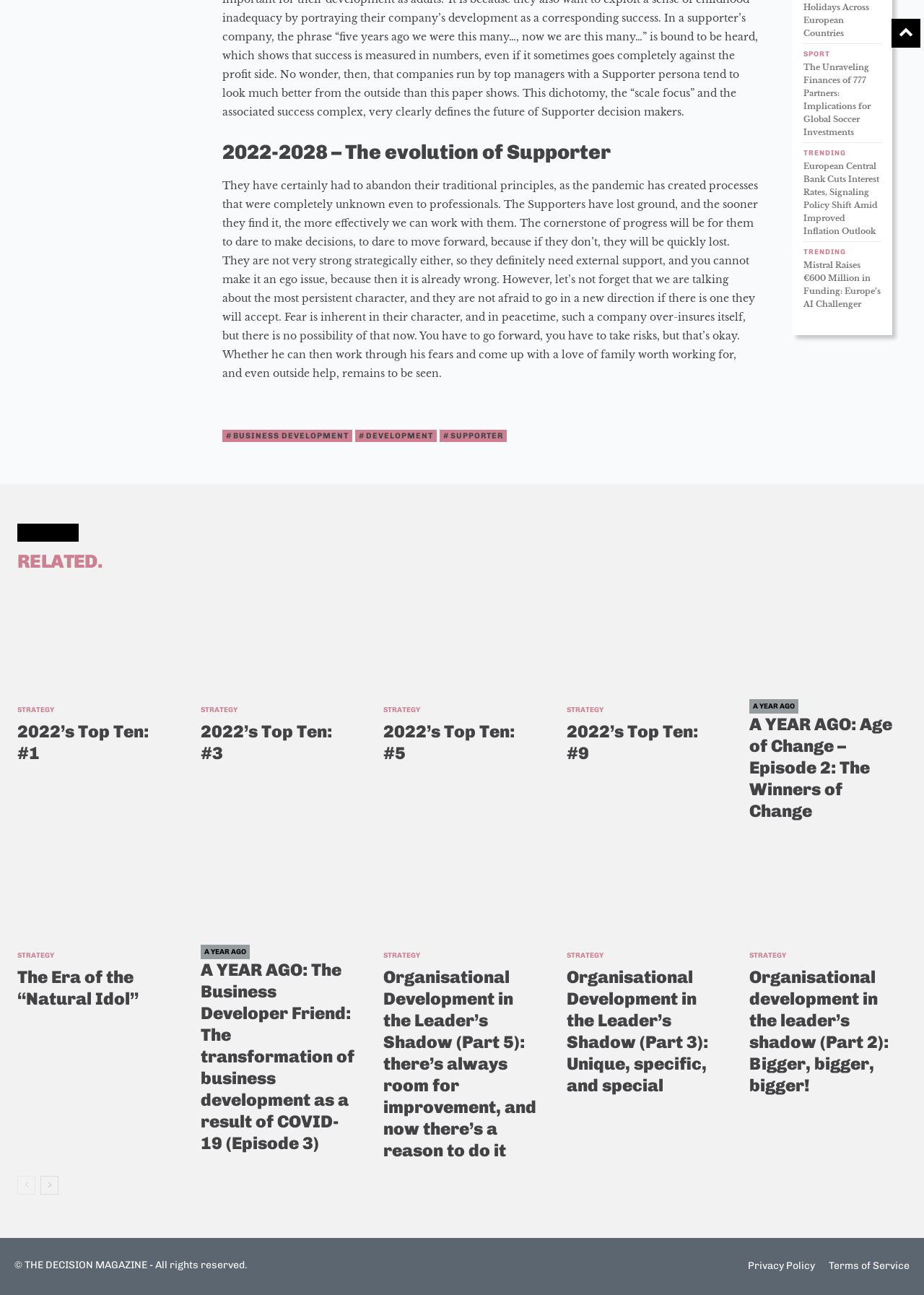Determine the bounding box coordinates for the region that must be clicked to execute the following instruction: "Read the article 'They have certainly had to abandon their traditional principles, as the pandemic has created processes that were completely unknown even to professionals.'".

[0.24, 0.138, 0.82, 0.293]